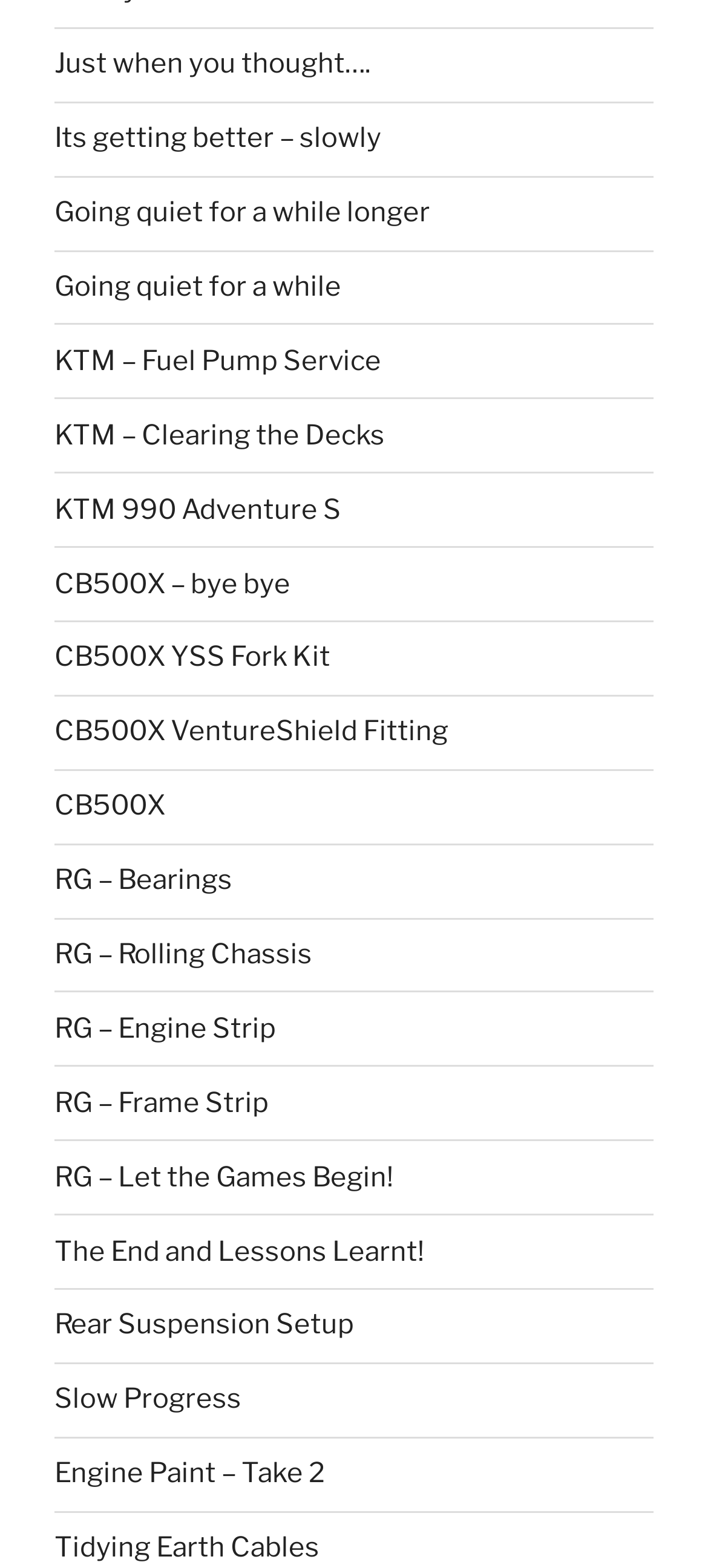Determine the bounding box coordinates (top-left x, top-left y, bottom-right x, bottom-right y) of the UI element described in the following text: CB500X

[0.077, 0.504, 0.233, 0.524]